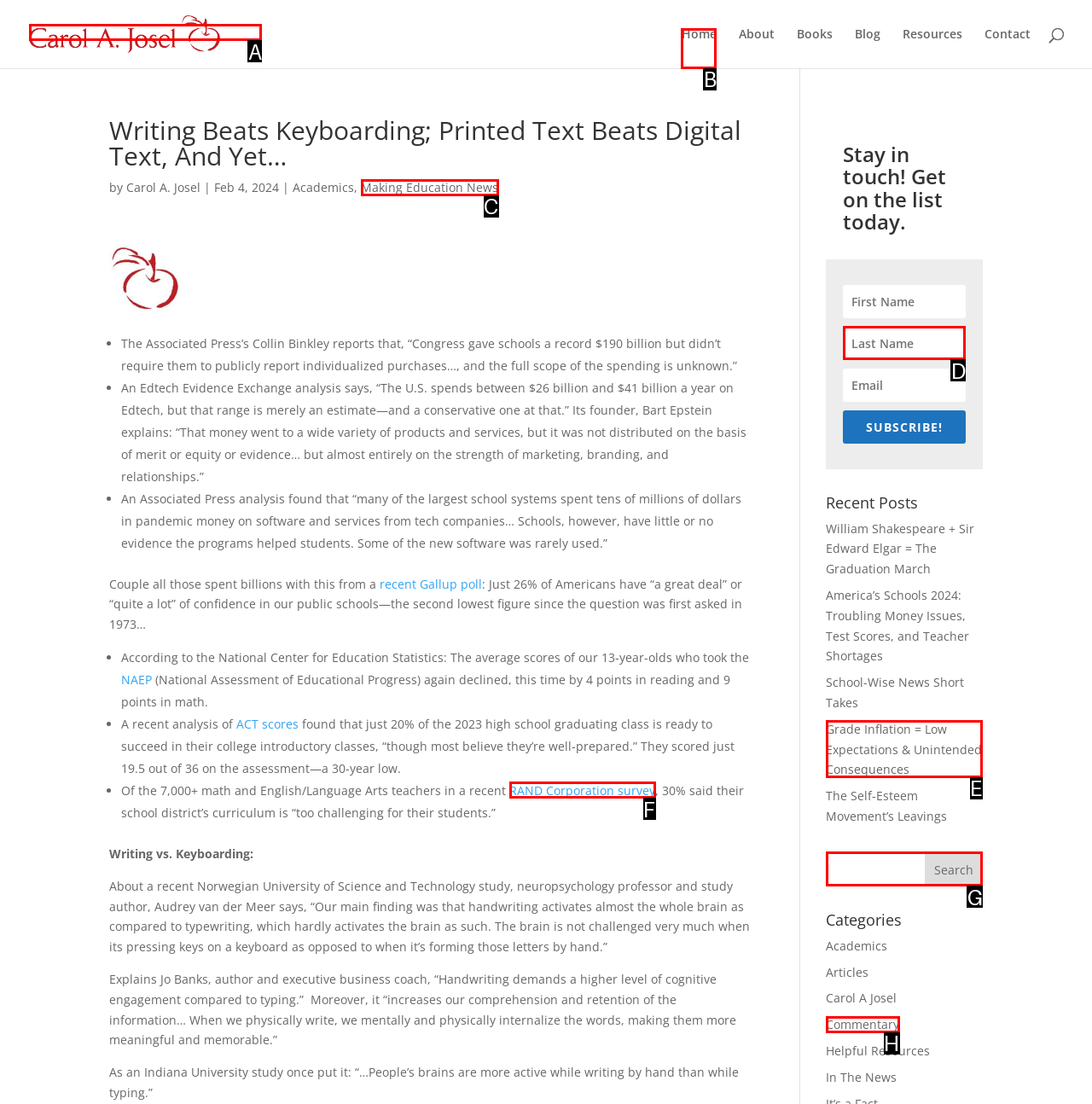Select the HTML element to finish the task: Learn about the most stylish footballers of all time Reply with the letter of the correct option.

None